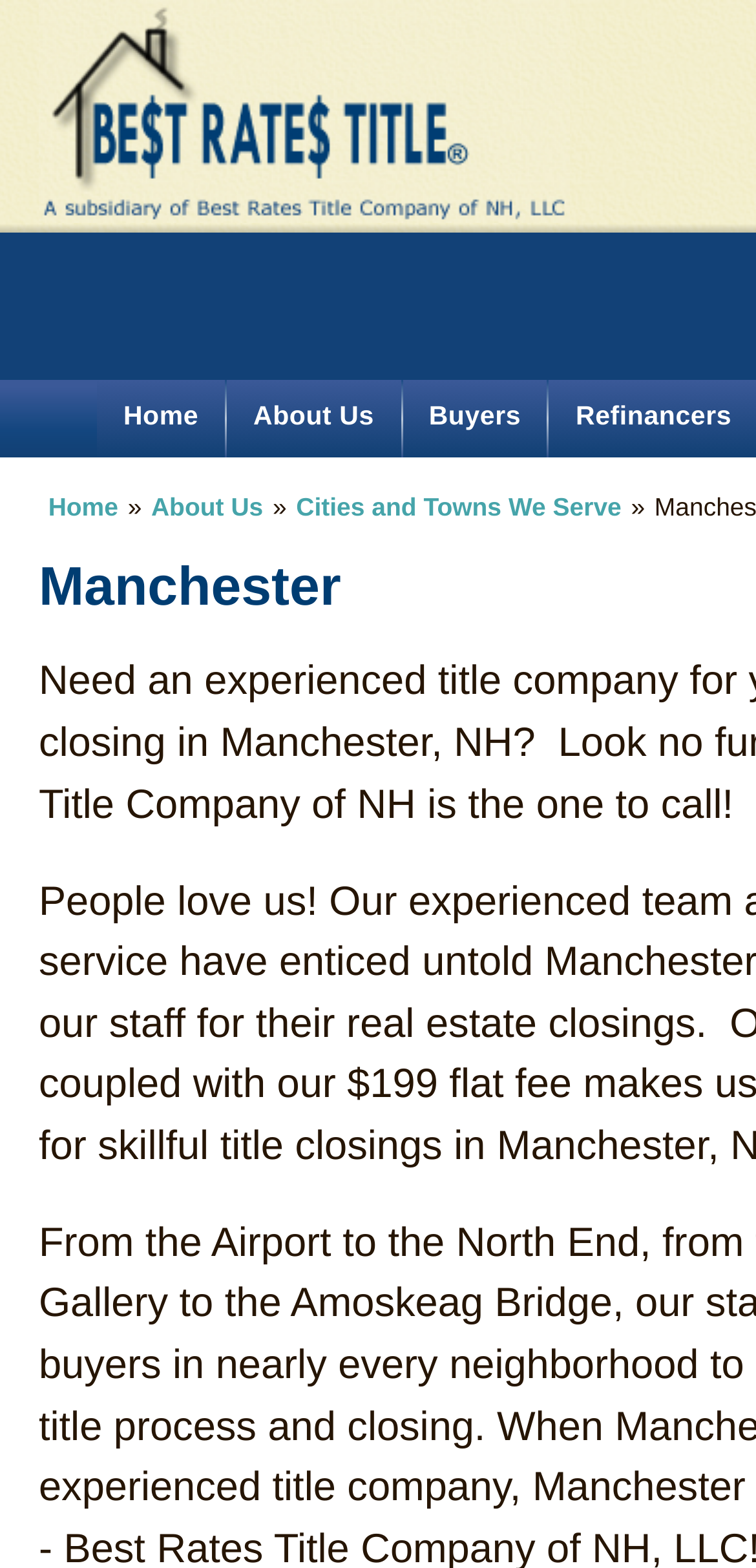How many navigation bars are there on the webpage? Observe the screenshot and provide a one-word or short phrase answer.

2